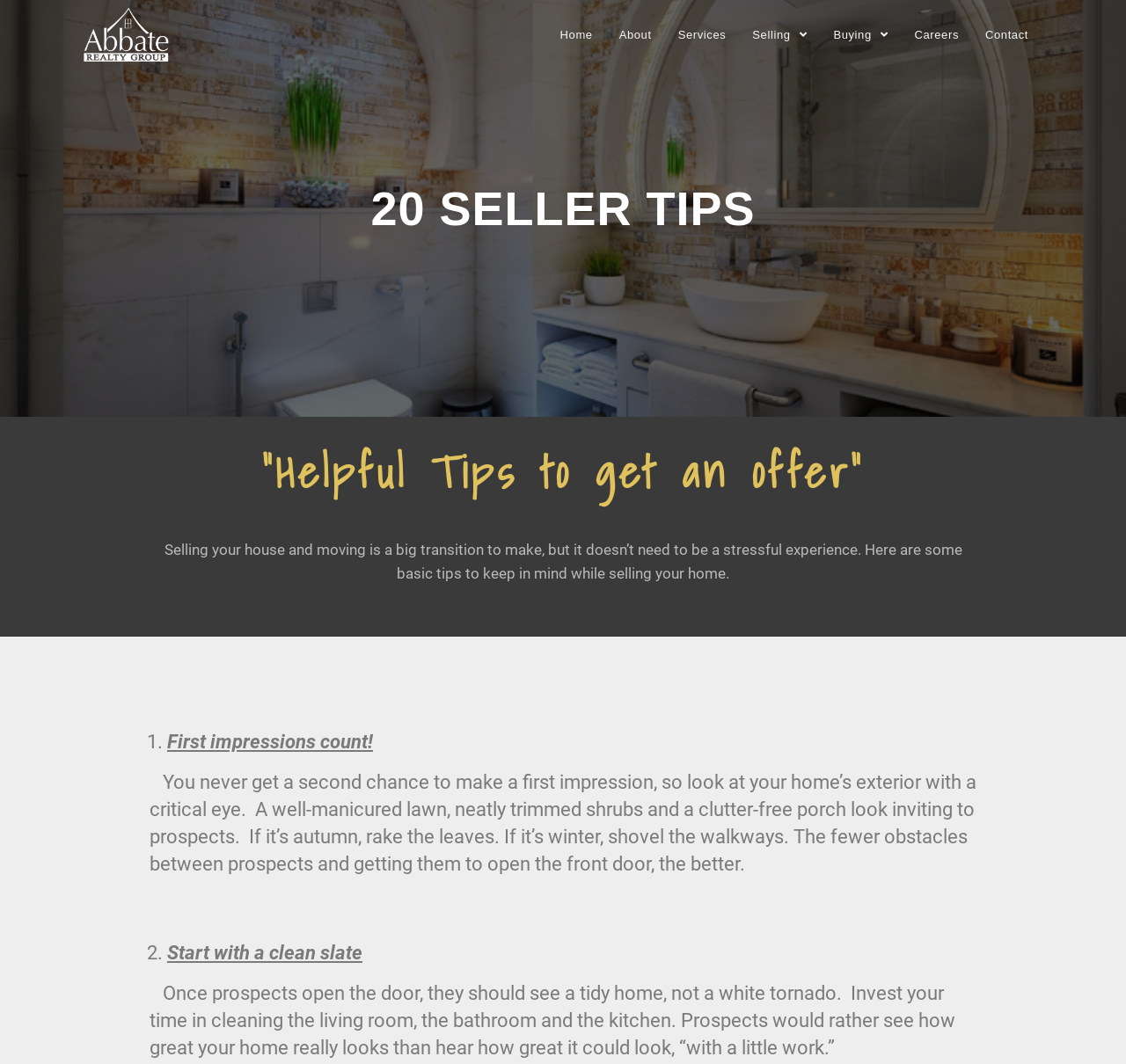Pinpoint the bounding box coordinates for the area that should be clicked to perform the following instruction: "Click on the Abbate Realty Group, Inc. link".

[0.05, 0.025, 0.15, 0.038]